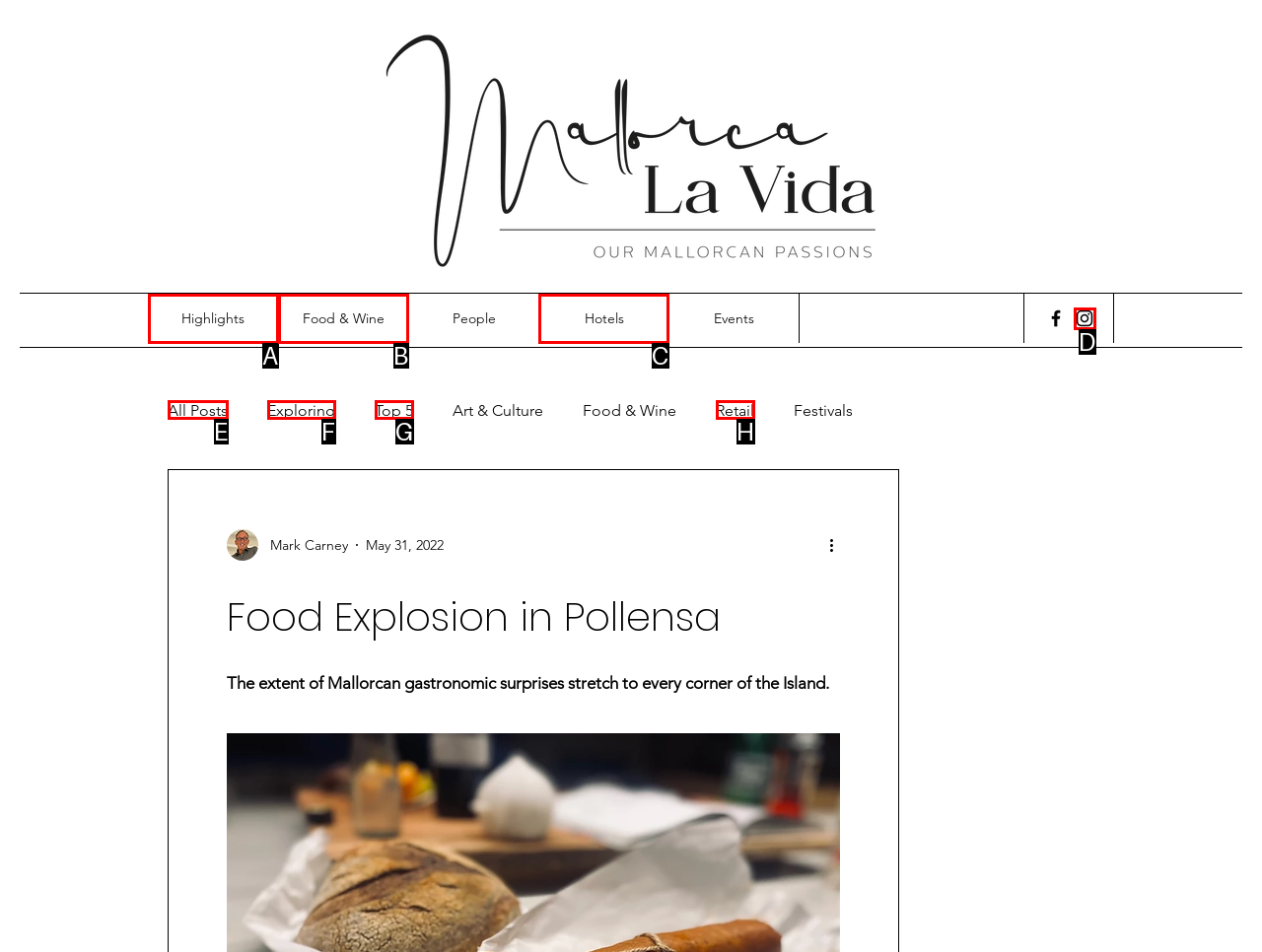Identify the HTML element that matches the description: Top 5. Provide the letter of the correct option from the choices.

G